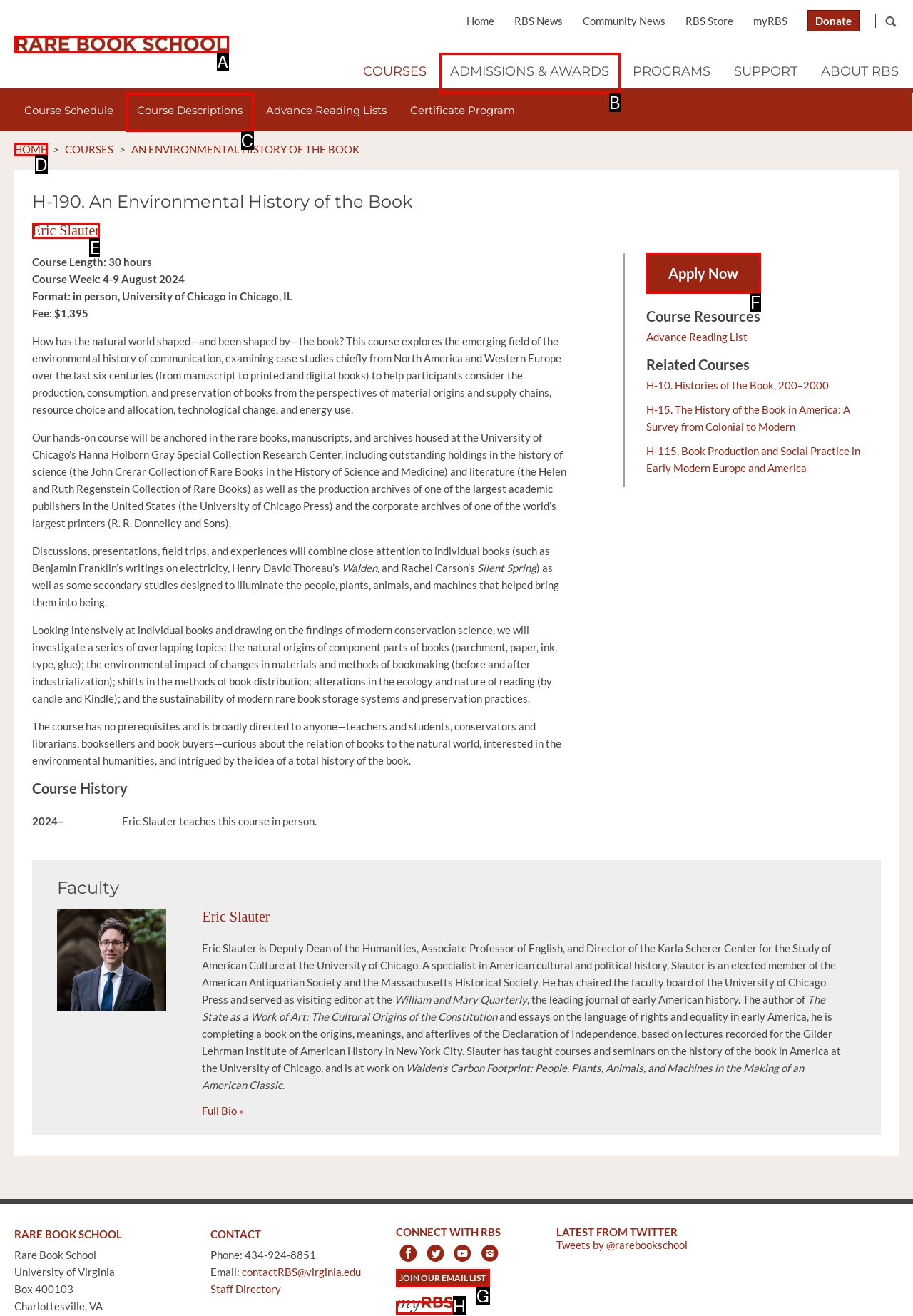Select the HTML element that should be clicked to accomplish the task: Apply for the course Reply with the corresponding letter of the option.

F